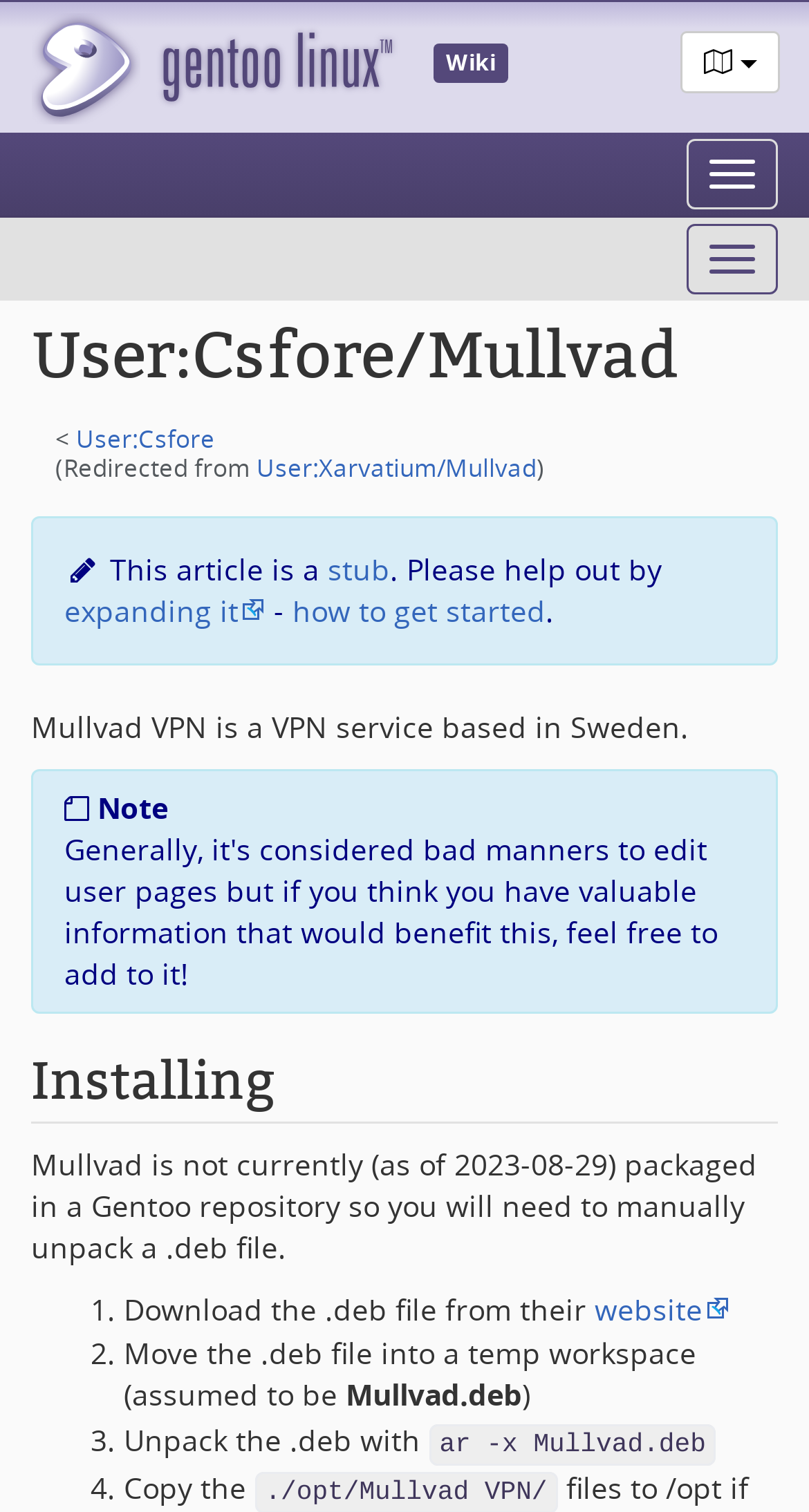Provide the bounding box coordinates for the area that should be clicked to complete the instruction: "Connect on LinkedIn".

None